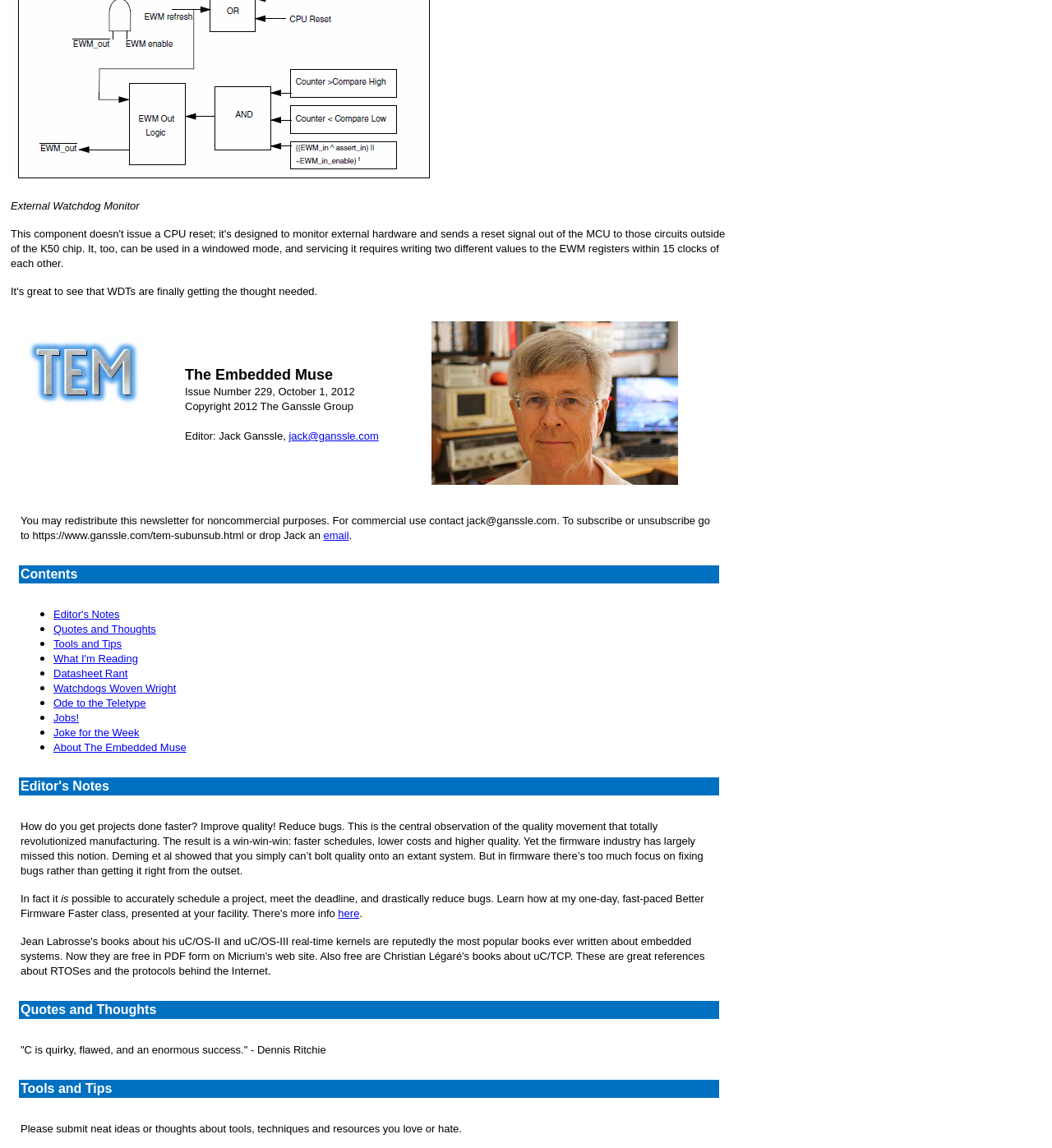Find the bounding box coordinates of the element's region that should be clicked in order to follow the given instruction: "Learn more about the Better Firmware Faster class". The coordinates should consist of four float numbers between 0 and 1, i.e., [left, top, right, bottom].

[0.321, 0.79, 0.342, 0.801]